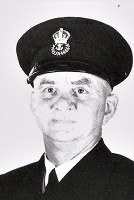Illustrate the image with a detailed caption.

The image features a solemn portrait of a man wearing a naval or military uniform, complete with a distinctive dark cap adorned with an emblem. His expression reflects a sense of duty and pride, indicative of a dedicated service member. The photograph appears to be in black and white, contributing to its historical significance. This individual is identified as William Farley, suggesting a notable presence in a military context, likely in remembrance or tribute to his contributions. The surrounding textual elements on the webpage emphasize themes of memory and honor, aligning with the visual representation of service and sacrifice.